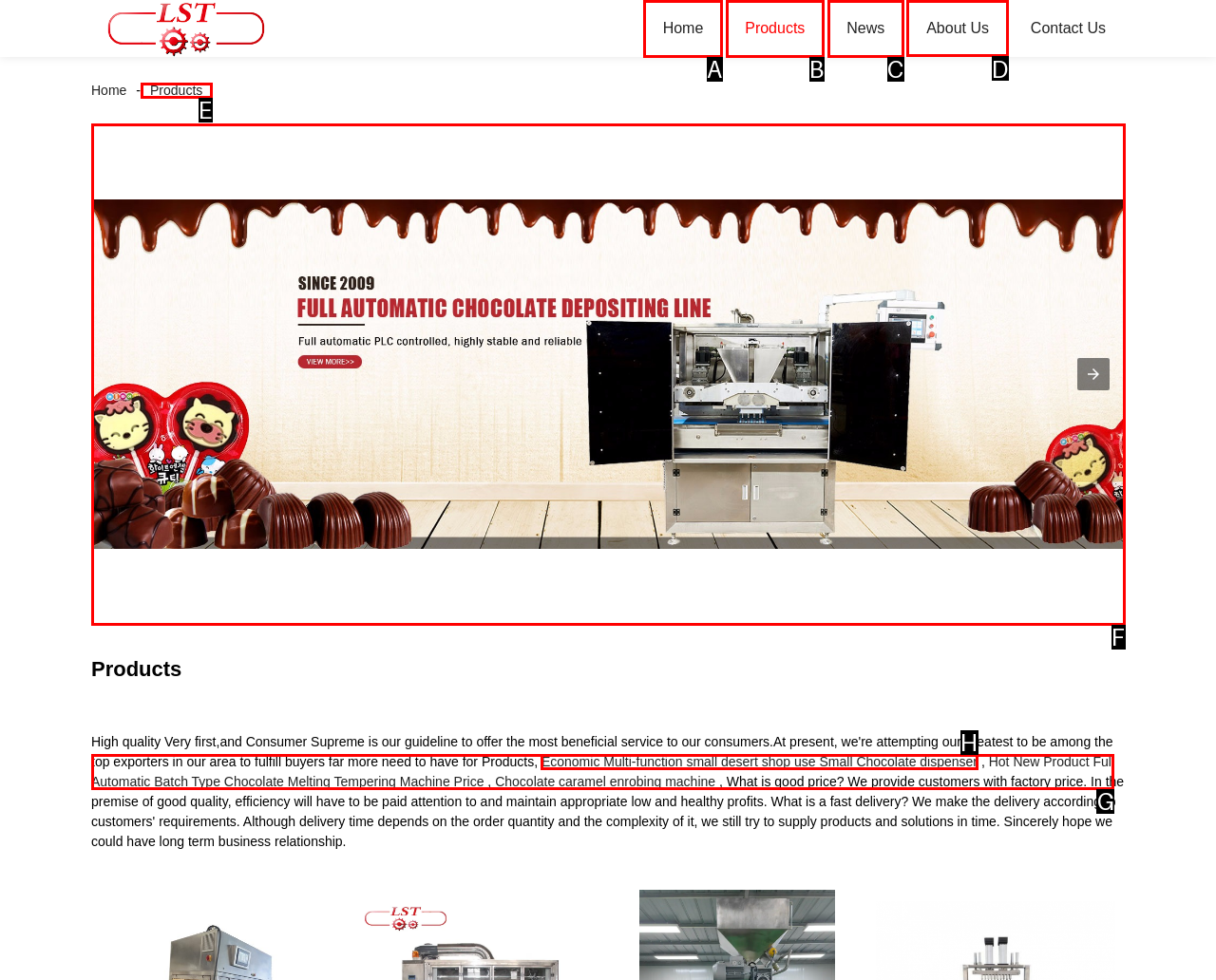Point out the HTML element I should click to achieve the following: Learn more about the company Reply with the letter of the selected element.

D